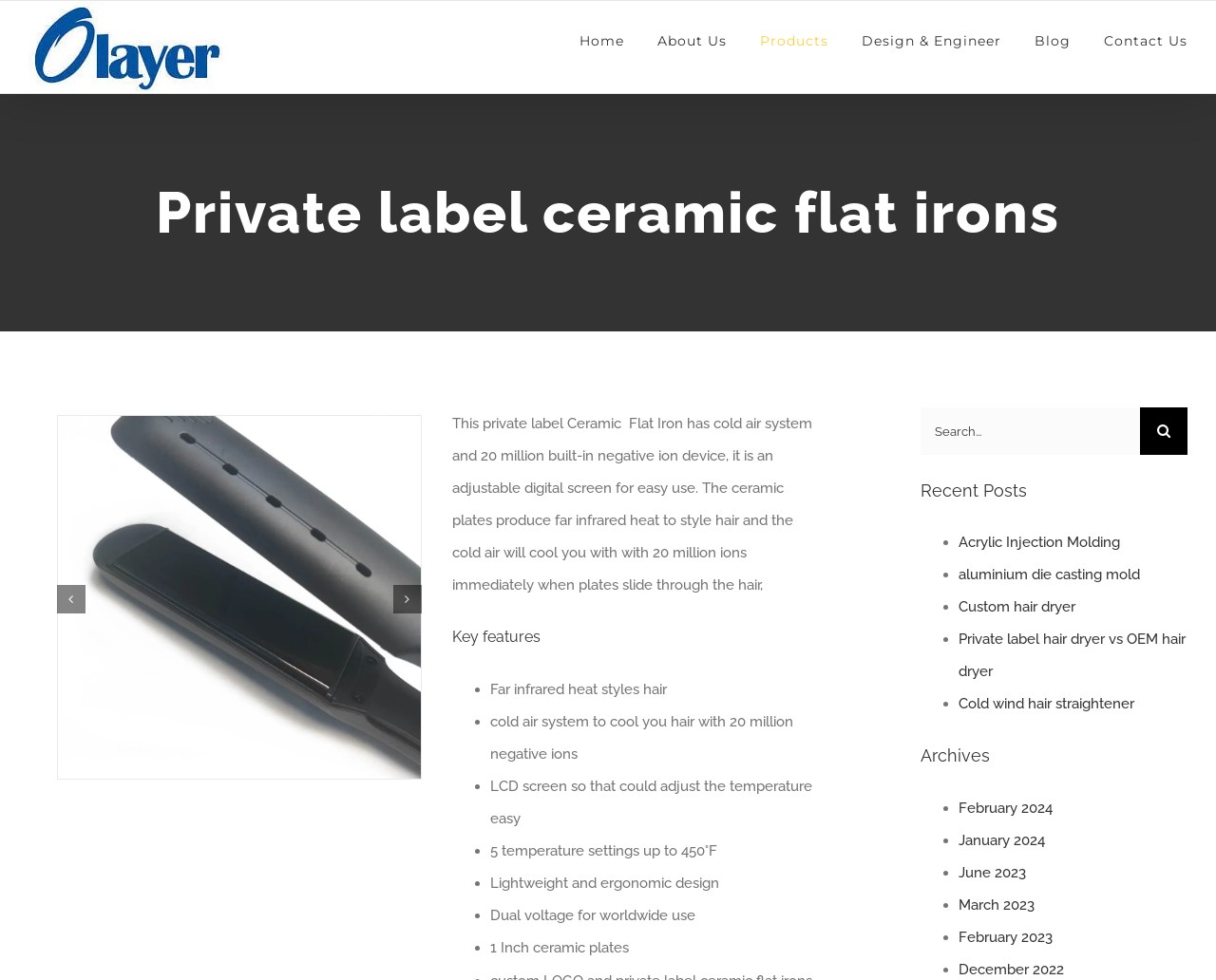Locate the UI element described by Cold wind hair straightener and provide its bounding box coordinates. Use the format (top-left x, top-left y, bottom-right x, bottom-right y) with all values as floating point numbers between 0 and 1.

[0.789, 0.71, 0.933, 0.727]